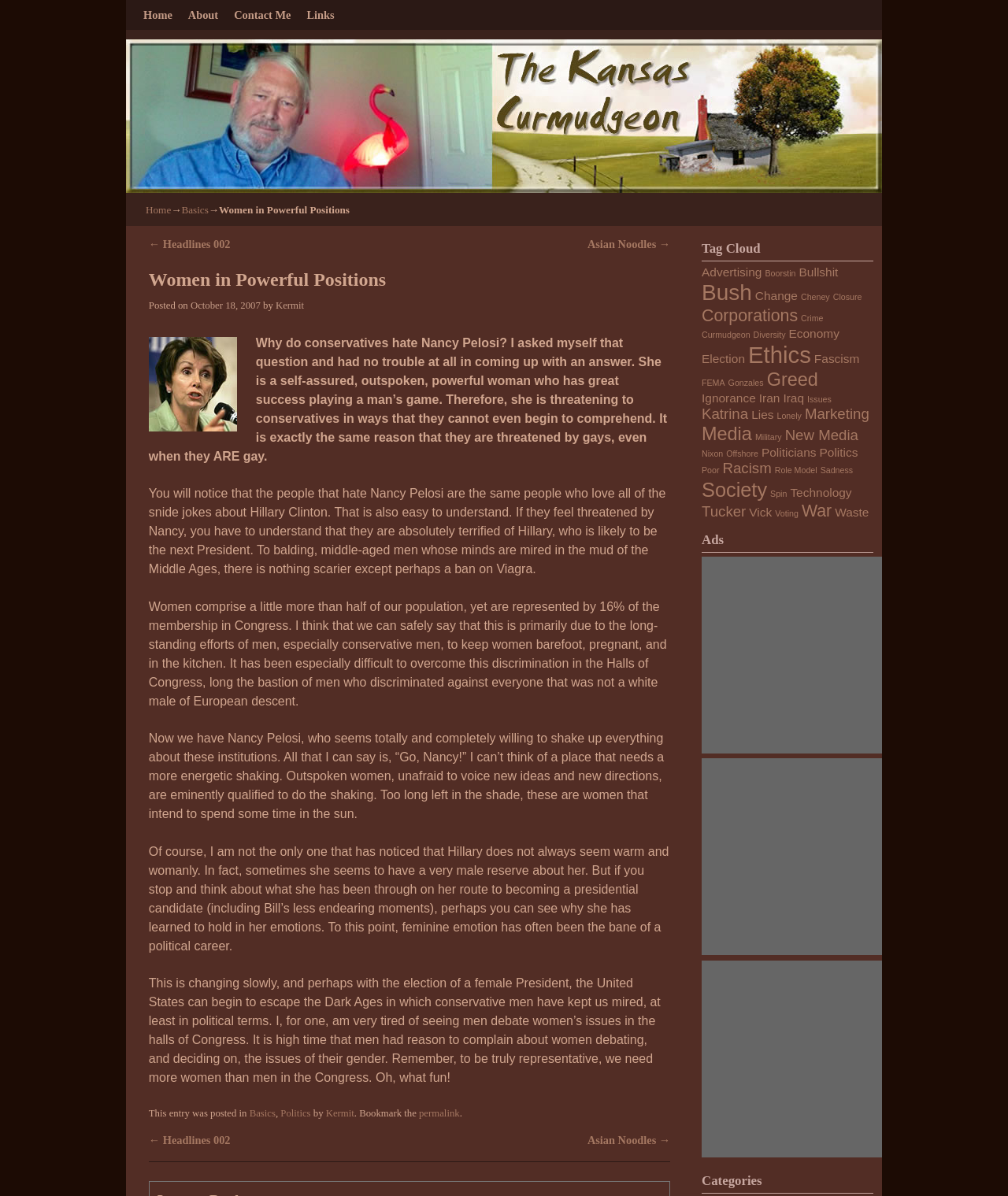Give a one-word or phrase response to the following question: What is the category of this article?

Basics, Politics